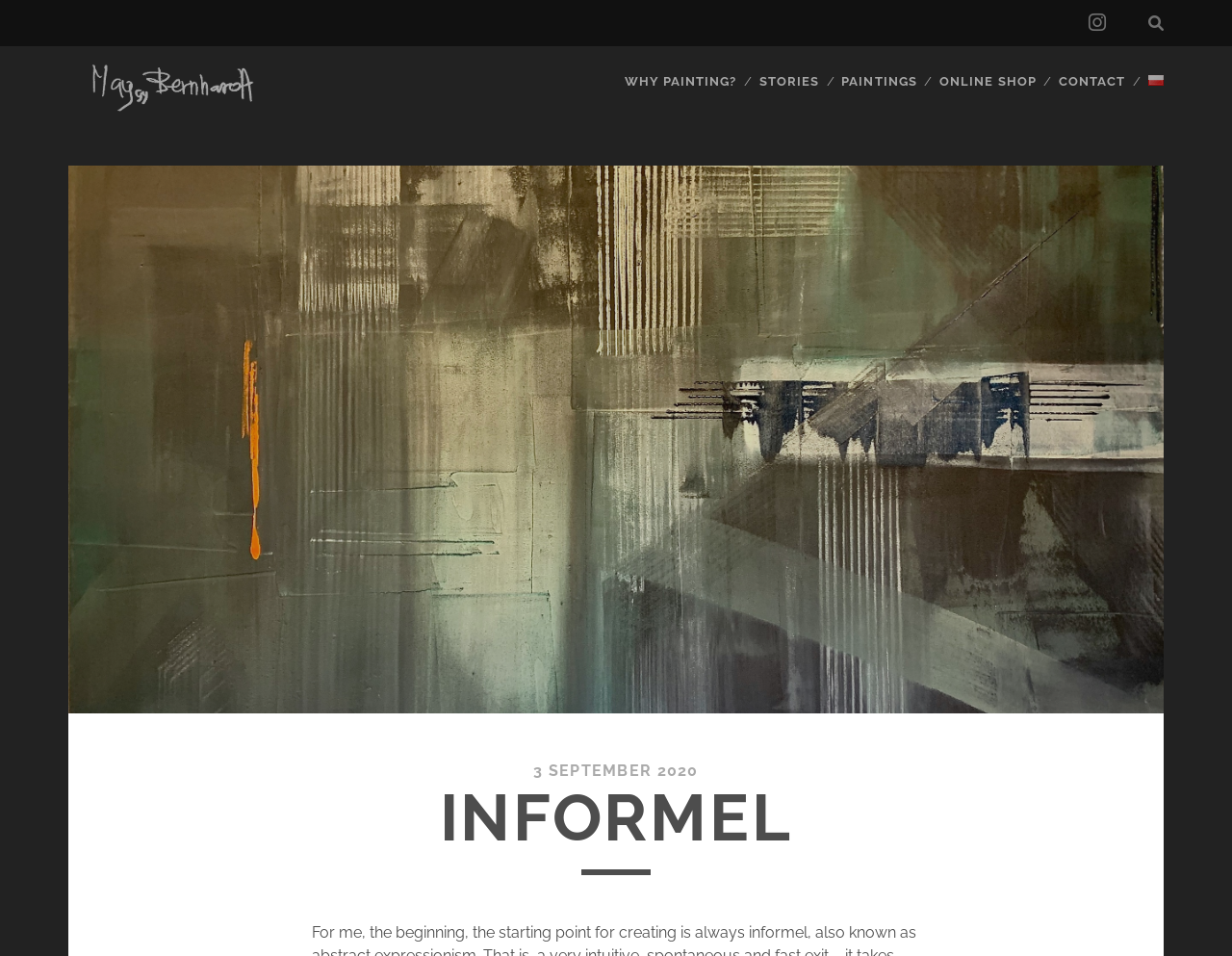Kindly determine the bounding box coordinates for the clickable area to achieve the given instruction: "Go to online shop".

[0.763, 0.074, 0.841, 0.098]